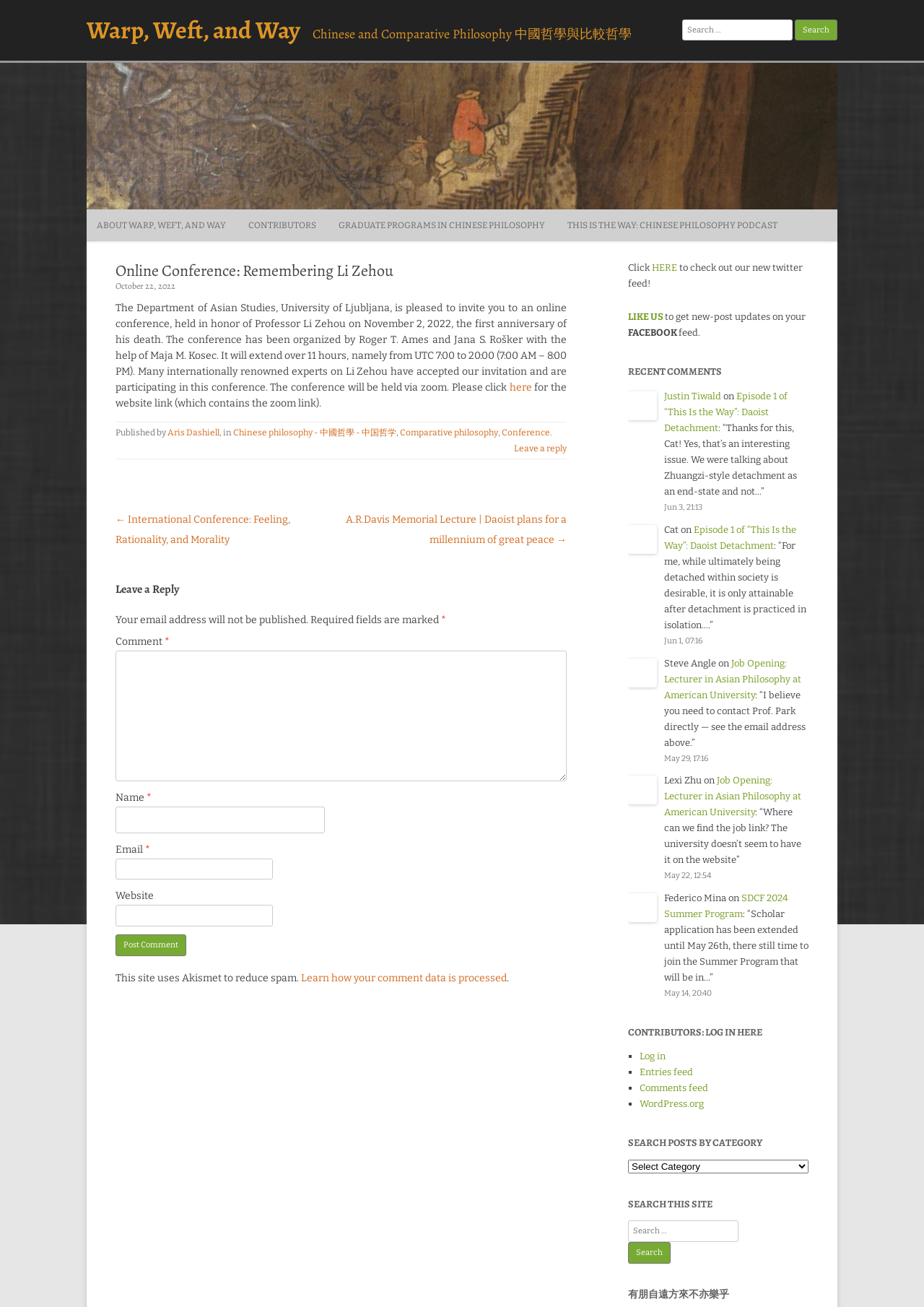Please identify the bounding box coordinates of the element's region that should be clicked to execute the following instruction: "Post a comment". The bounding box coordinates must be four float numbers between 0 and 1, i.e., [left, top, right, bottom].

[0.125, 0.715, 0.202, 0.731]